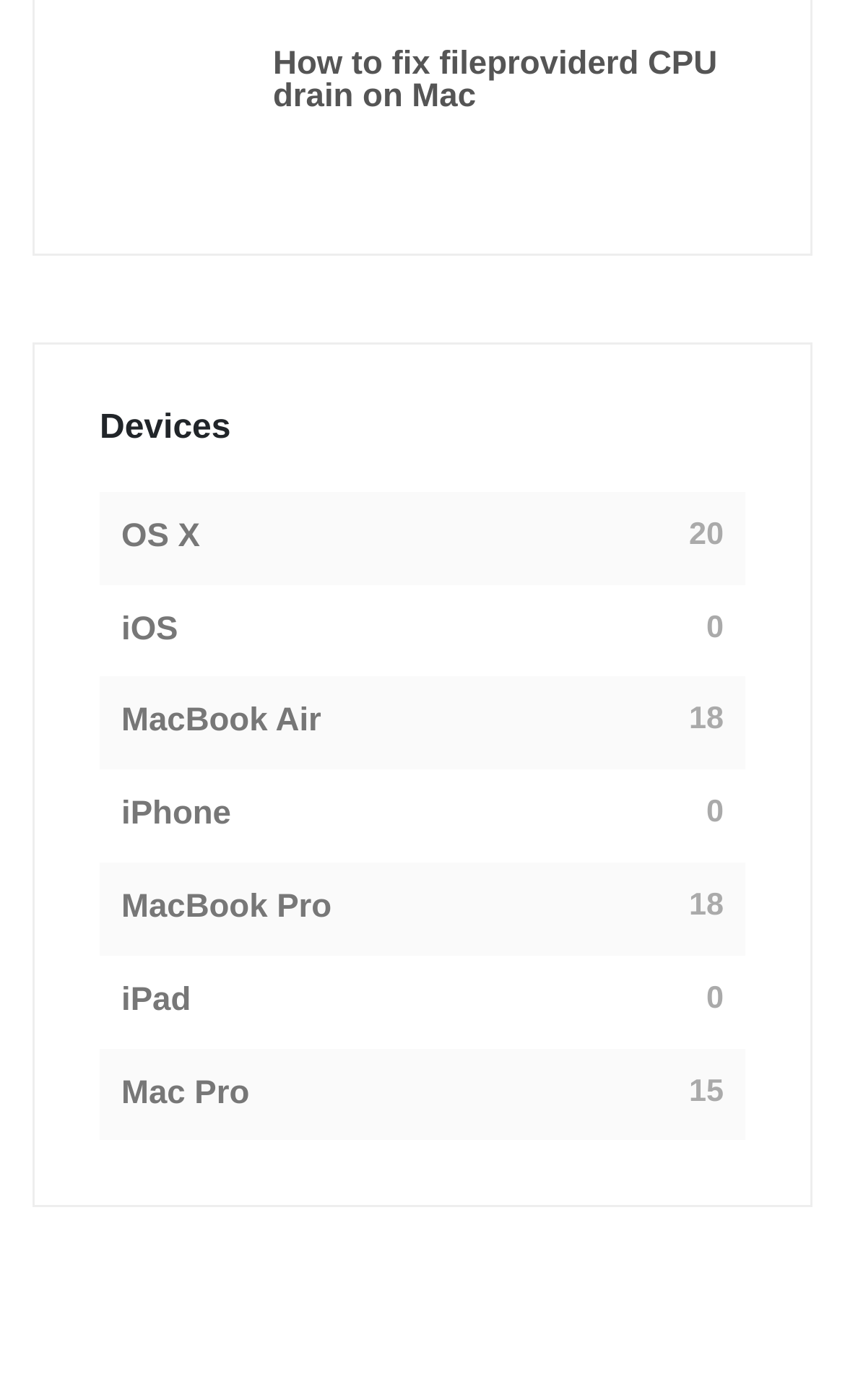Pinpoint the bounding box coordinates of the element to be clicked to execute the instruction: "View MacBook Air information".

[0.144, 0.499, 0.38, 0.534]